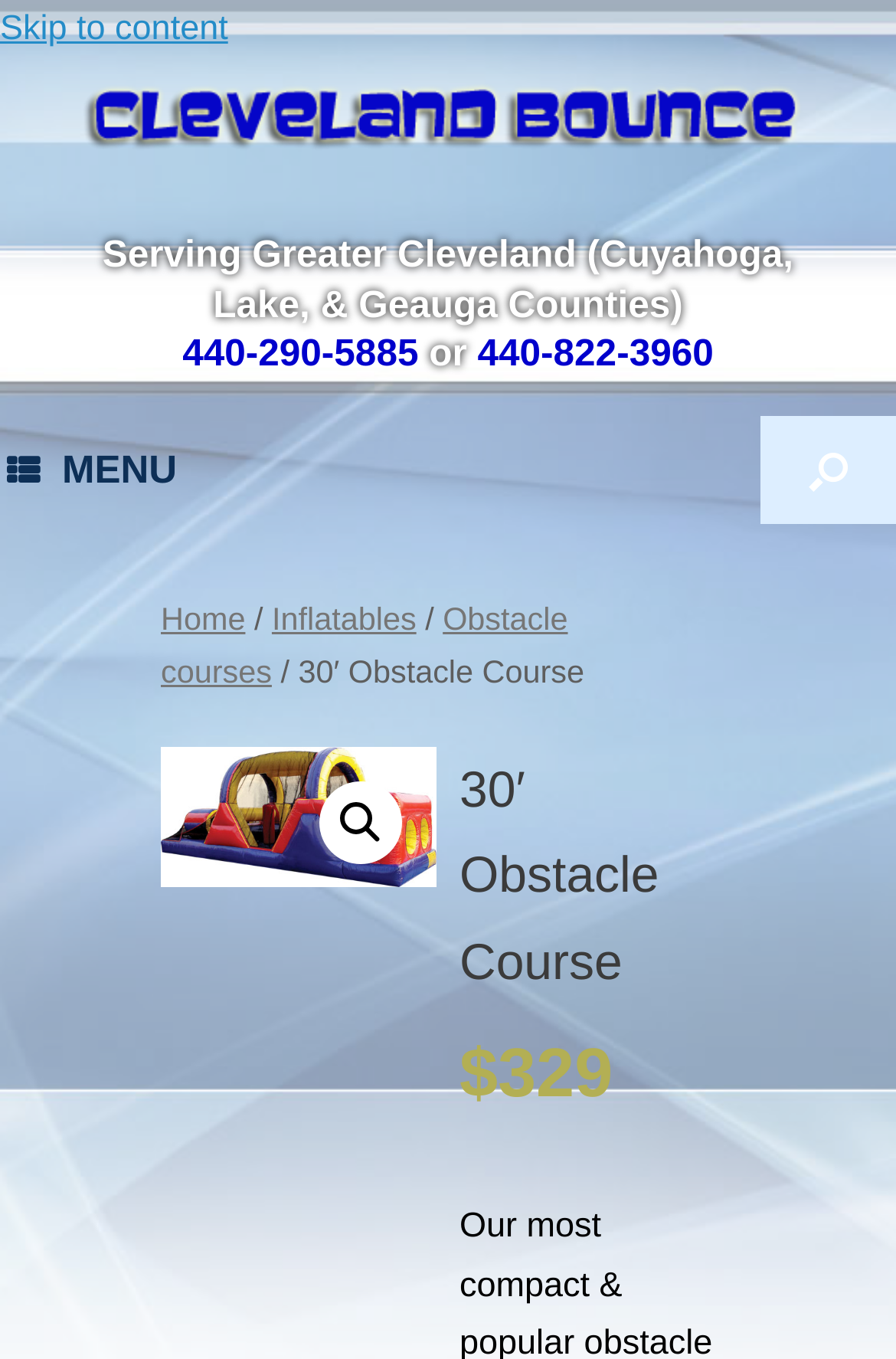What type of obstacle course is described?
Based on the screenshot, respond with a single word or phrase.

30-foot inflatable backyard